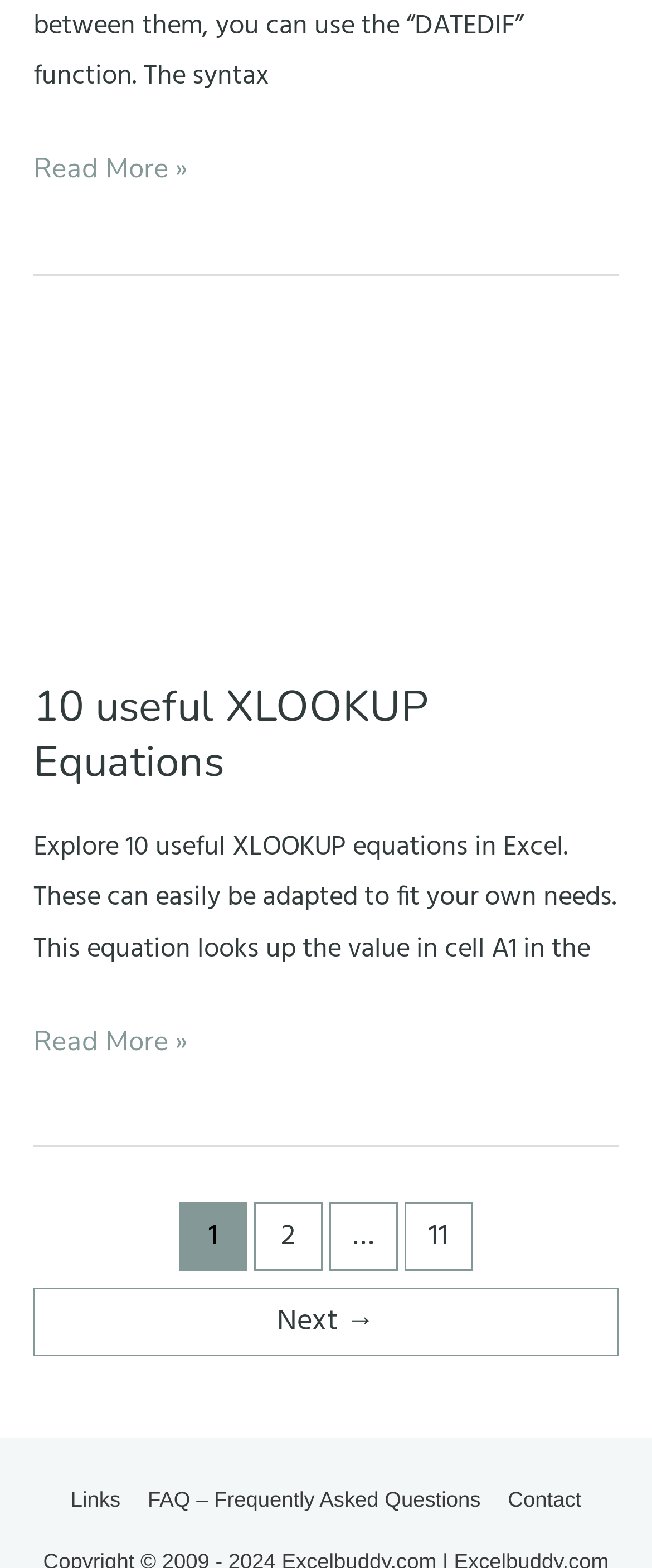Identify the bounding box coordinates for the region to click in order to carry out this instruction: "Go to page 2". Provide the coordinates using four float numbers between 0 and 1, formatted as [left, top, right, bottom].

[0.39, 0.767, 0.495, 0.81]